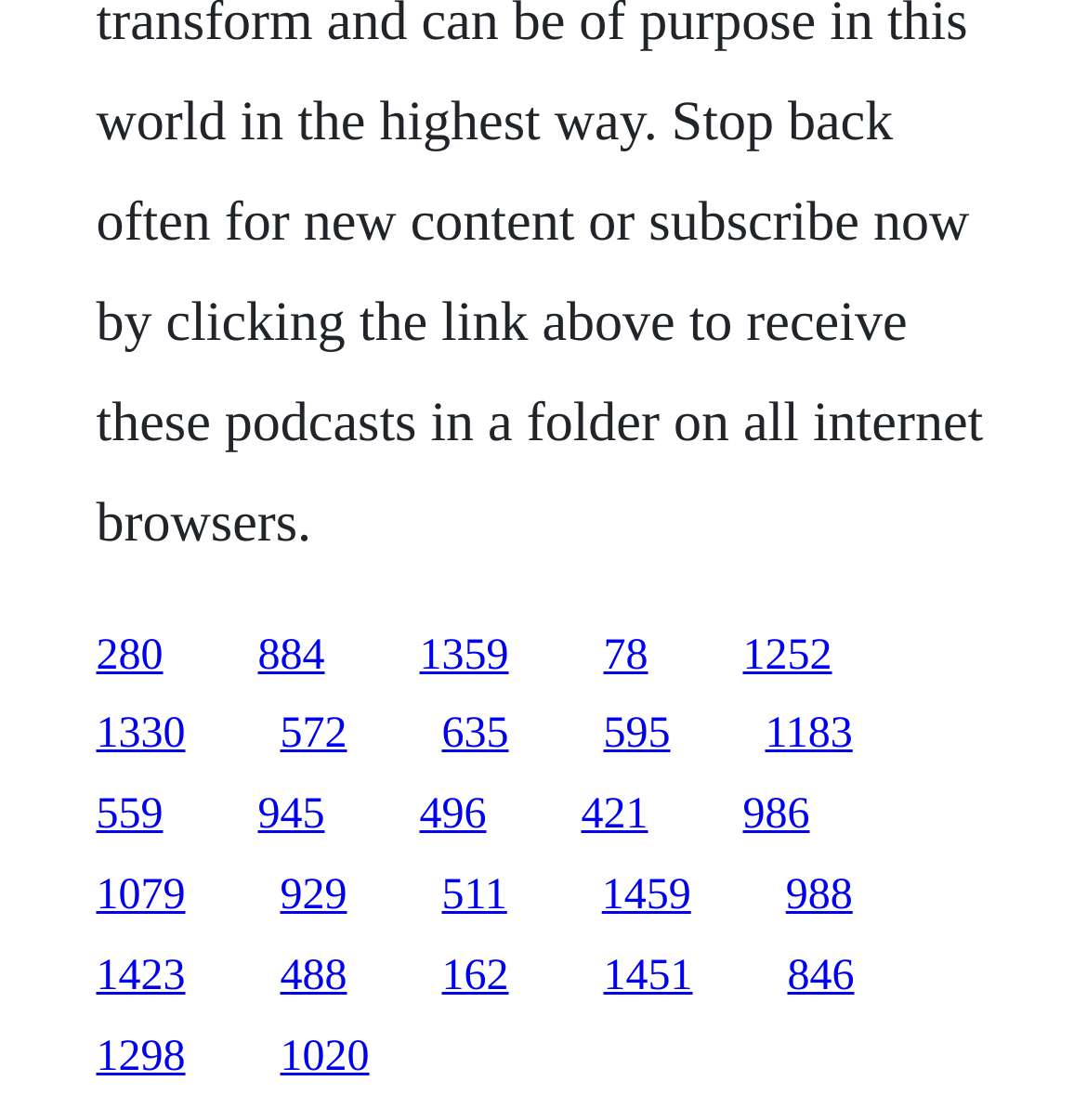Identify the bounding box coordinates of the clickable region to carry out the given instruction: "follow the seventeenth link".

[0.724, 0.85, 0.786, 0.892]